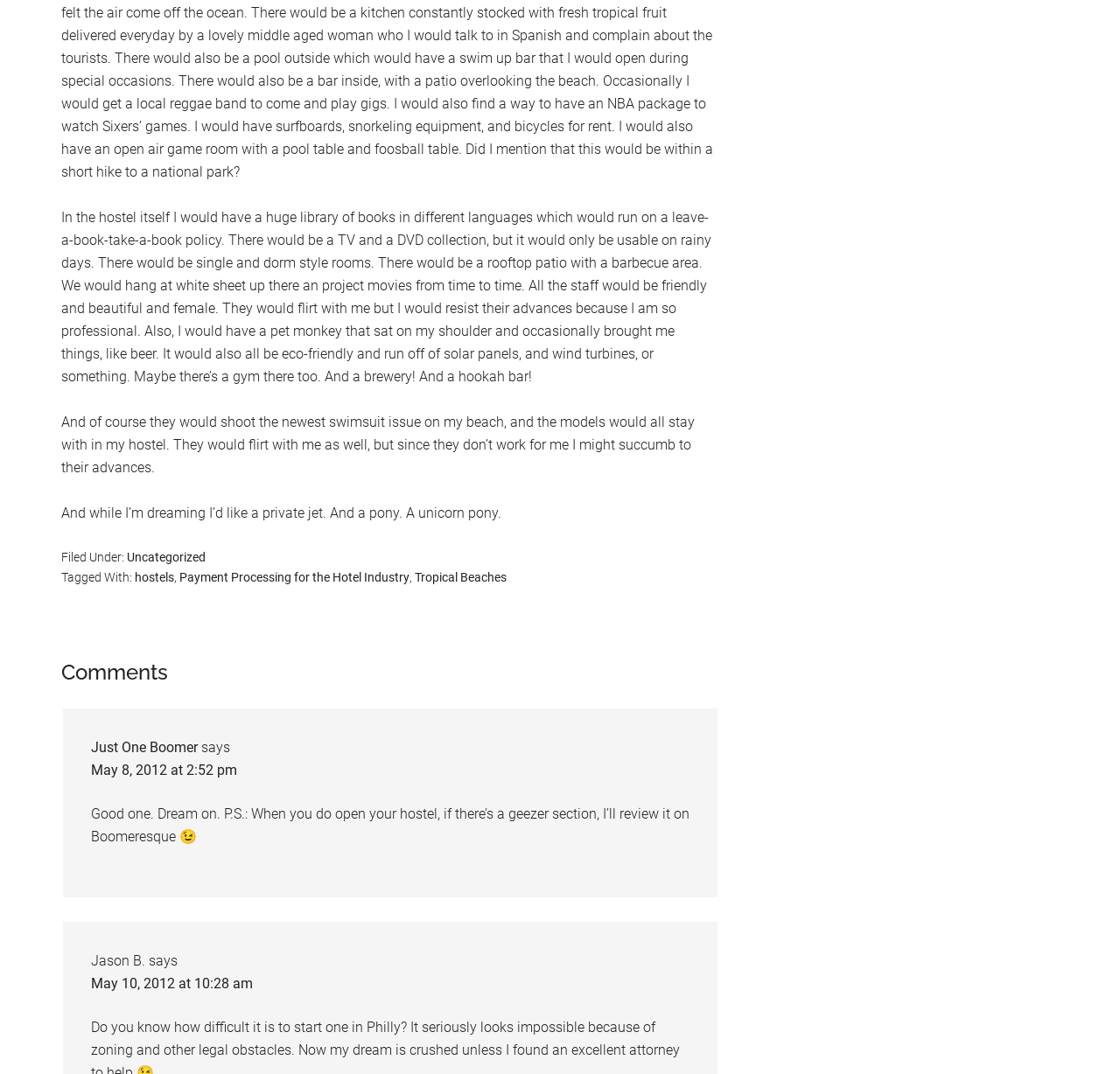Respond with a single word or short phrase to the following question: 
What is the name of the commenter who says 'Good one. Dream on.'?

Just One Boomer